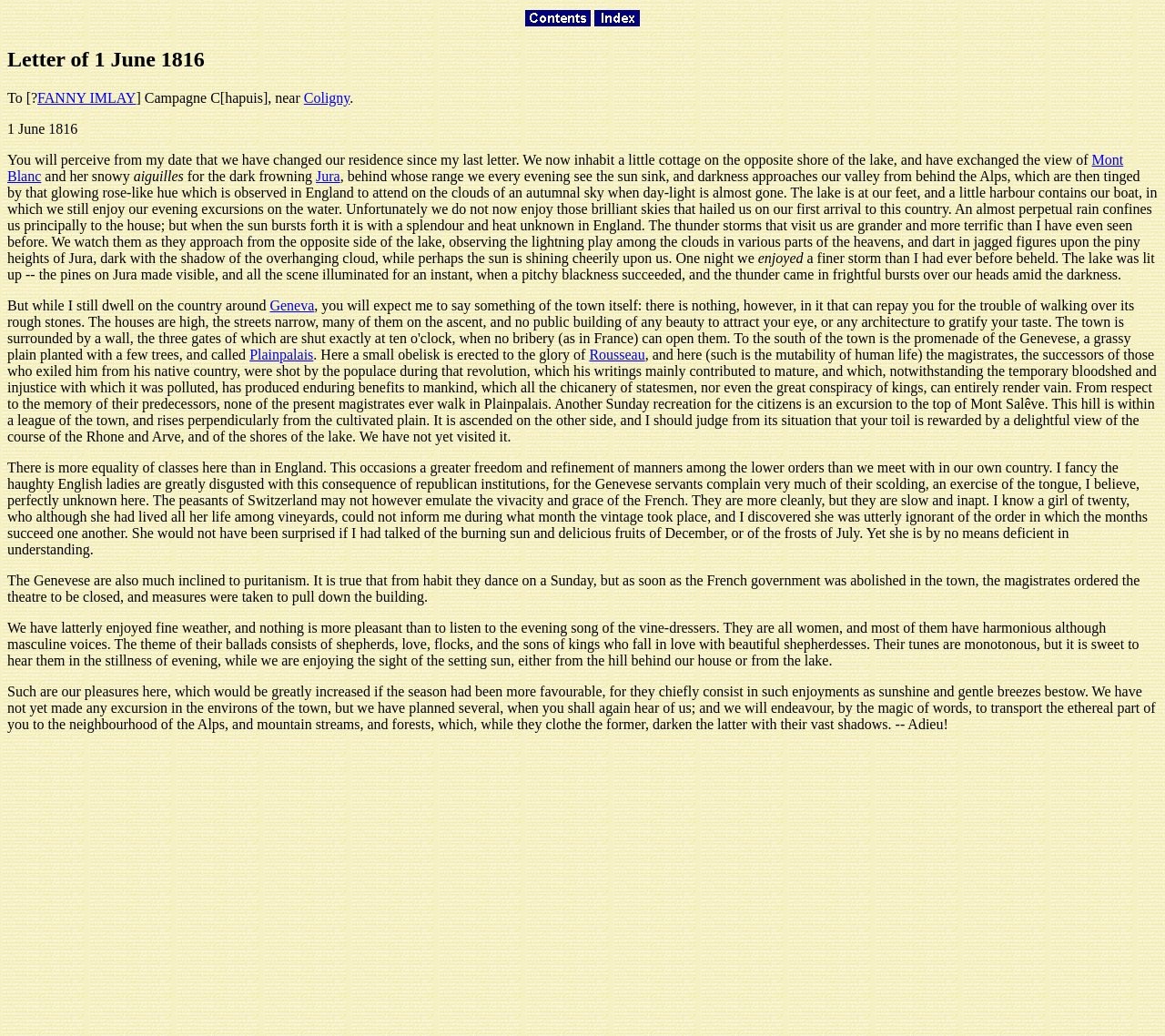Provide a brief response to the question below using one word or phrase:
What is the name of the hill near Geneva?

Mont Salêve